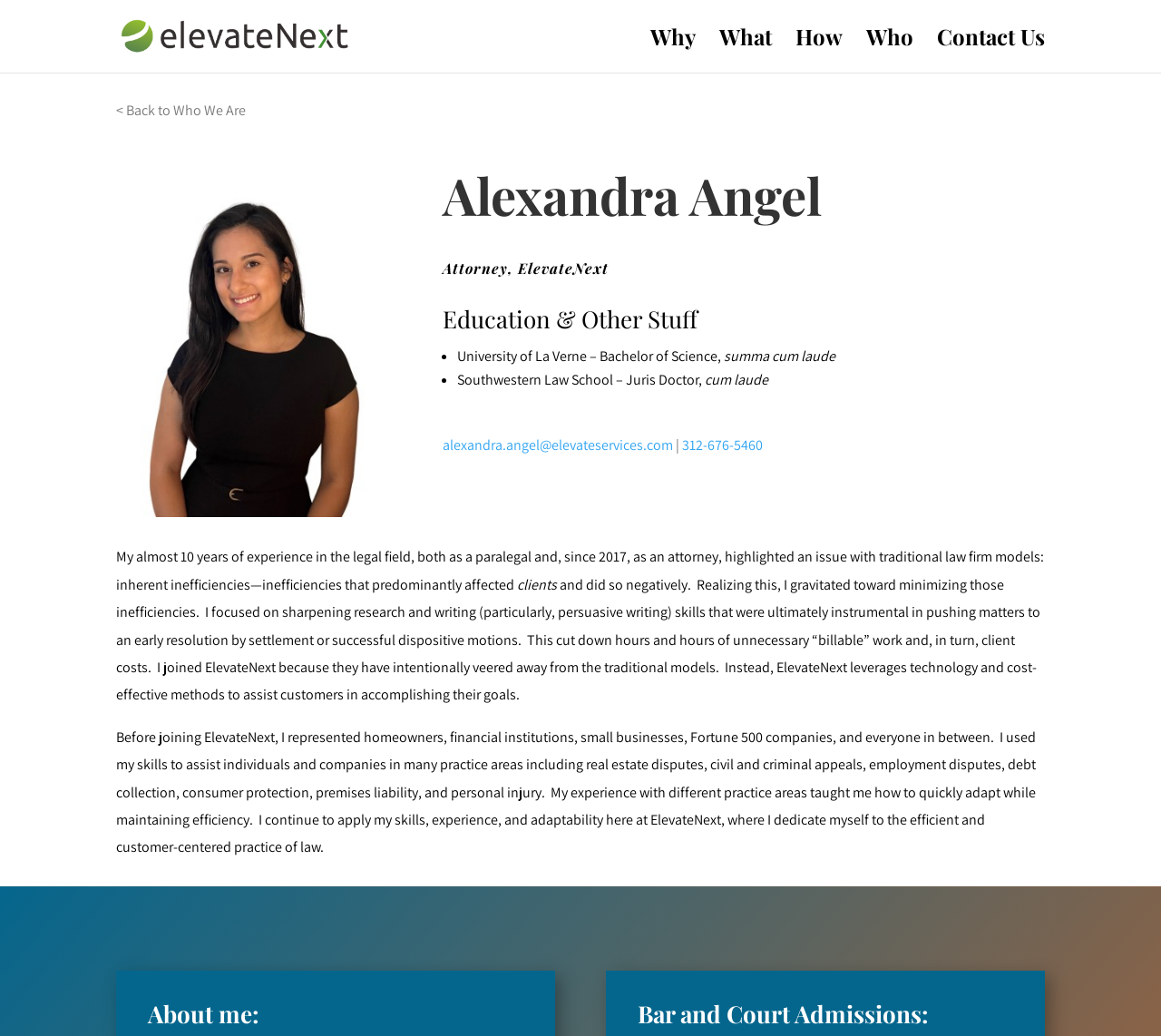Determine the bounding box coordinates of the clickable region to follow the instruction: "Click on 'Why'".

[0.56, 0.029, 0.599, 0.07]